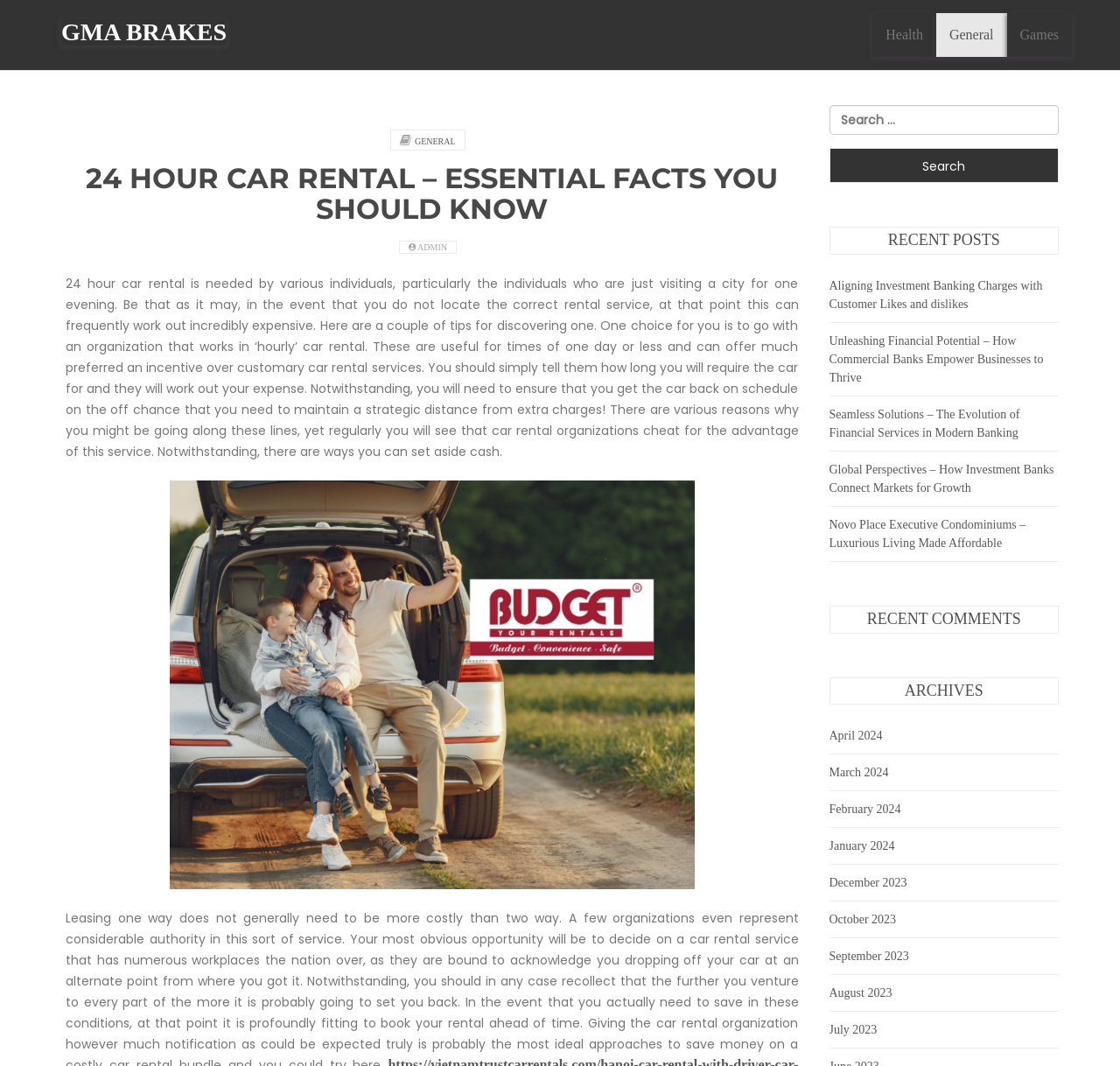Given the content of the image, can you provide a detailed answer to the question?
What is the purpose of the search box?

The search box is located at the top right corner of the webpage, and it allows users to search for specific content within the website. The placeholder text 'Search for:' suggests that users can enter keywords or phrases to find relevant articles or information.